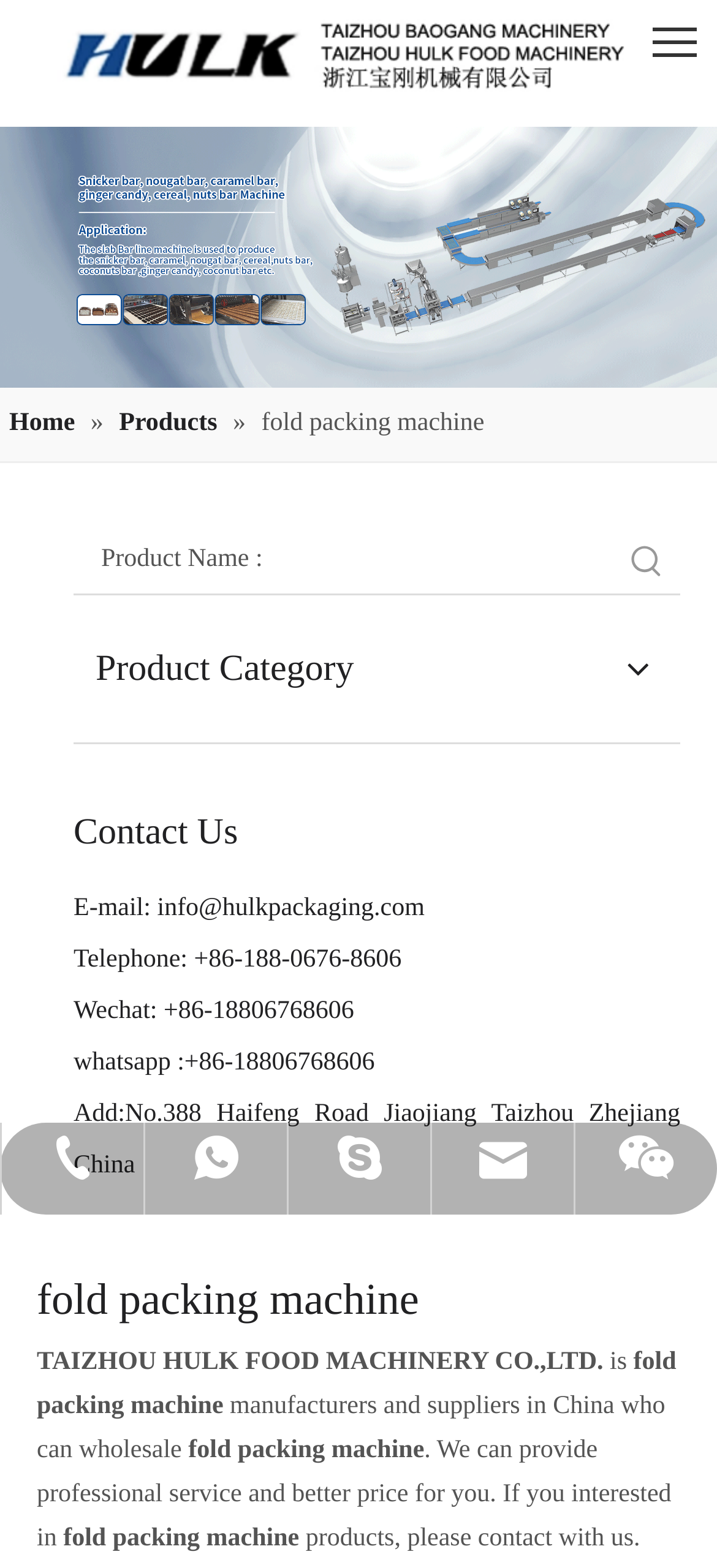Look at the image and write a detailed answer to the question: 
What is the address of the company?

I found the address by looking at the text elements on the webpage. Specifically, I found the text 'Add:No.388 Haifeng Road Jiaojiang Taizhou Zhejiang China' which appears to be the address of the company.